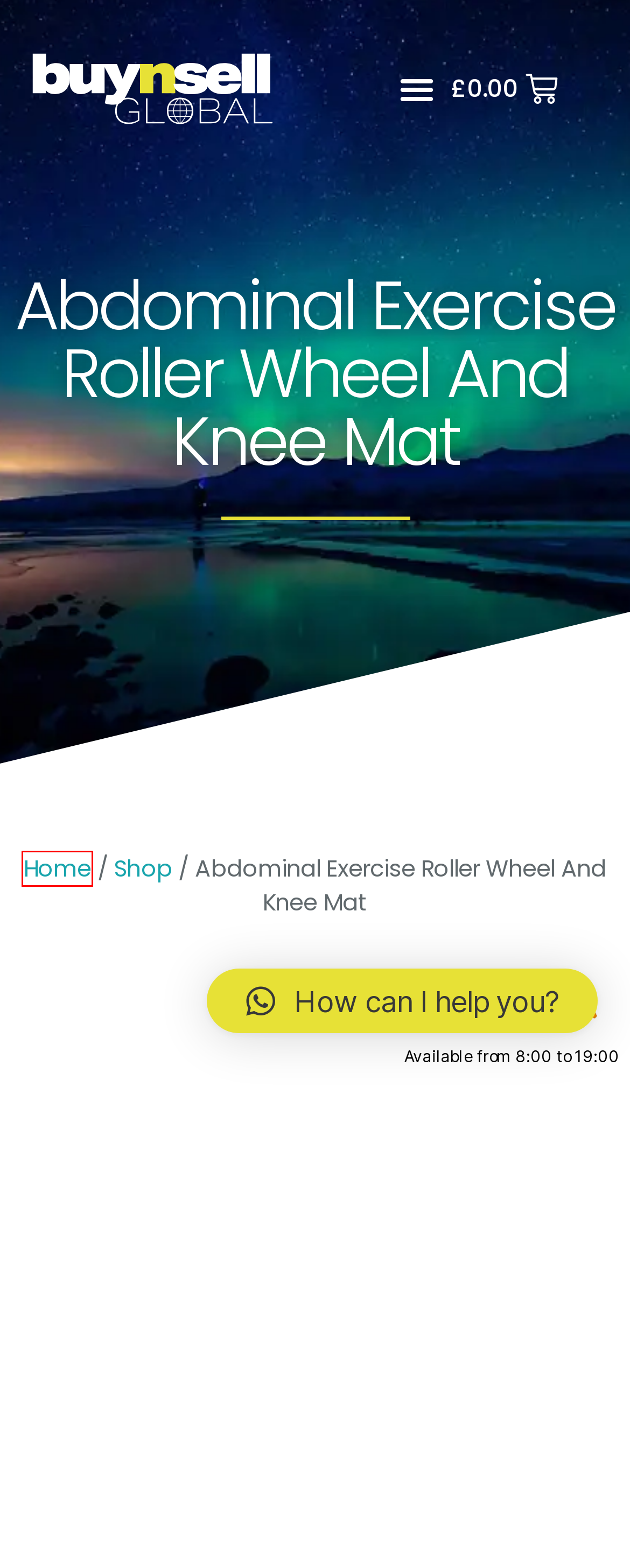You have a screenshot showing a webpage with a red bounding box around a UI element. Choose the webpage description that best matches the new page after clicking the highlighted element. Here are the options:
A. Term’s and Condition’s – BuynSell Global
B. Quick Wheel Adult Off Road Electric Scooter – BuynSell Global
C. Privacy Policy – BuynSell Global
D. Shop 2 – BuynSell Global
E. Shop – BuynSell Global
F. GOLF ONE8® Bamboo Golf Tees – BuynSell Global
G. BuynSell Global – Globally curated products and innovations
H. ab wheels – BuynSell Global

G